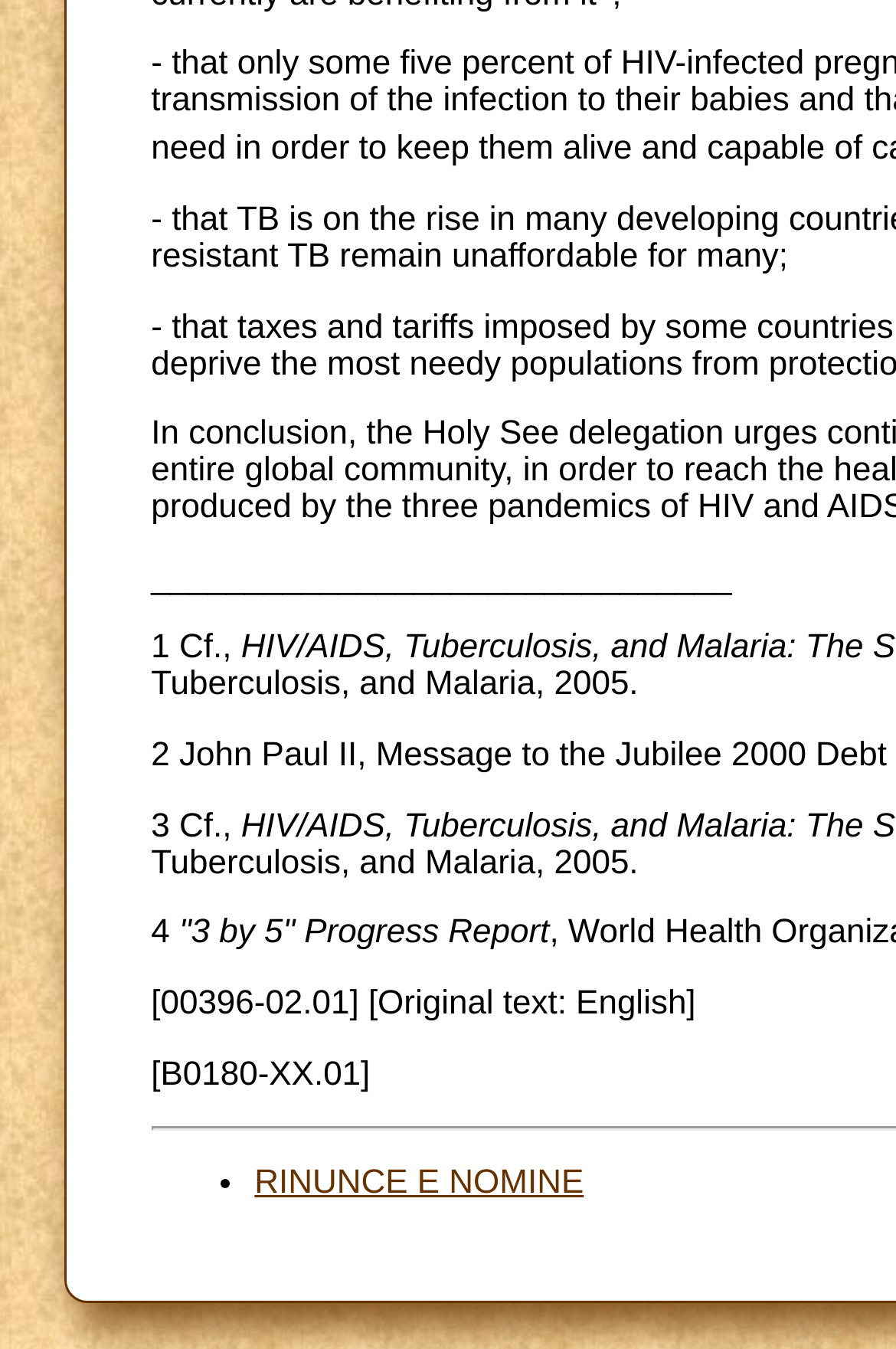Carefully examine the image and provide an in-depth answer to the question: What is the link text?

The link text can be found in the link element with the text 'RINUNCE E NOMINE' which is located at the coordinates [0.284, 0.864, 0.652, 0.891].